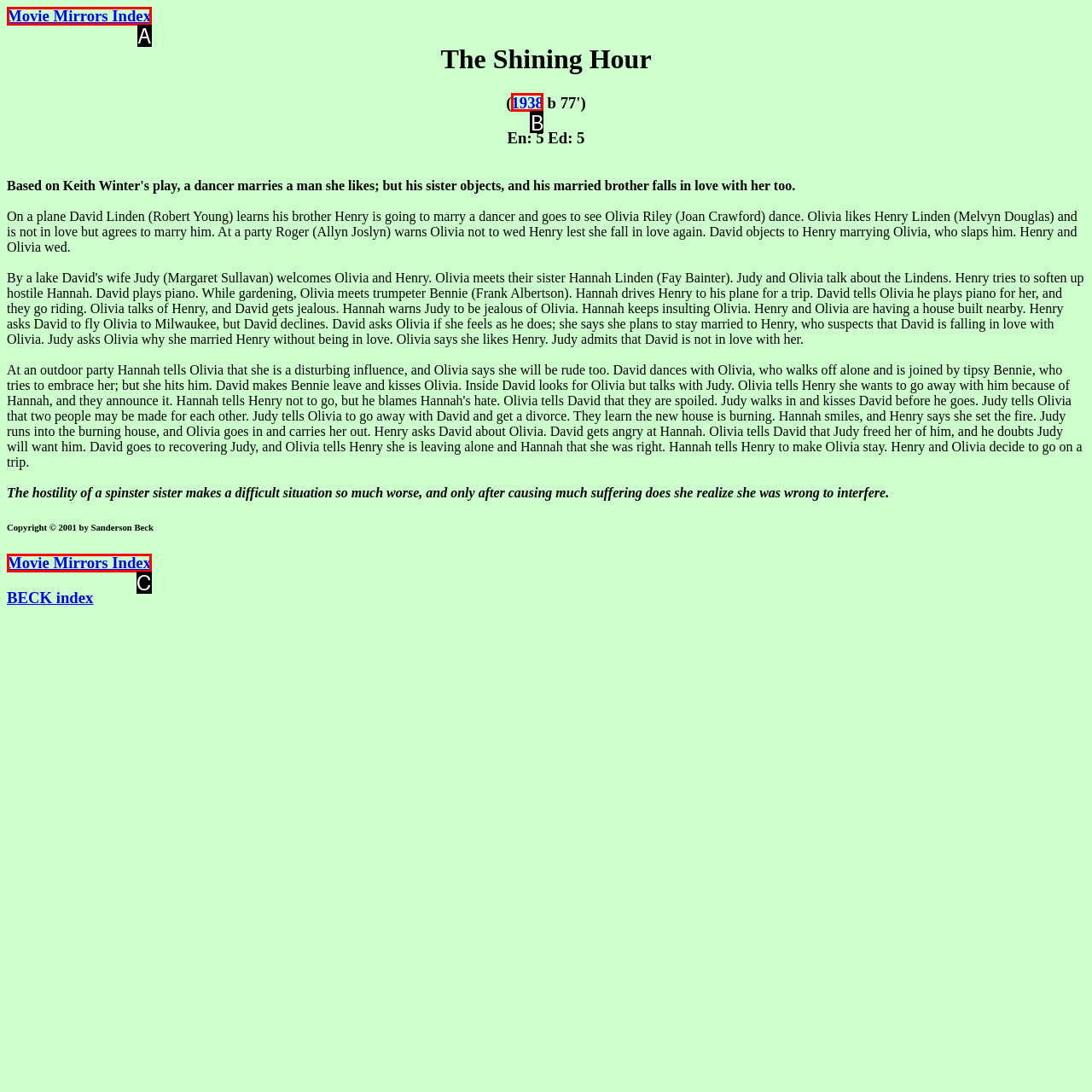Based on the element description: 1938, choose the best matching option. Provide the letter of the option directly.

B